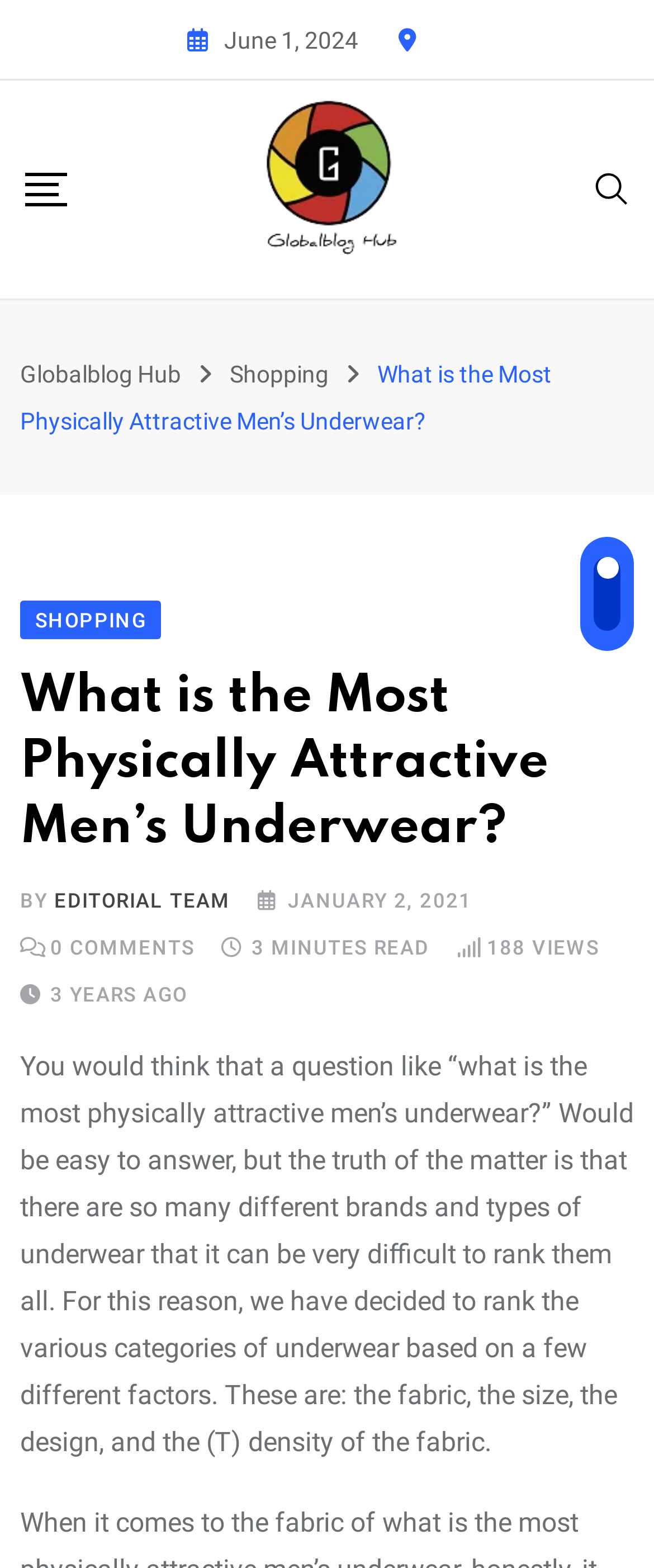Please reply to the following question using a single word or phrase: 
What is the category of the article?

Shopping